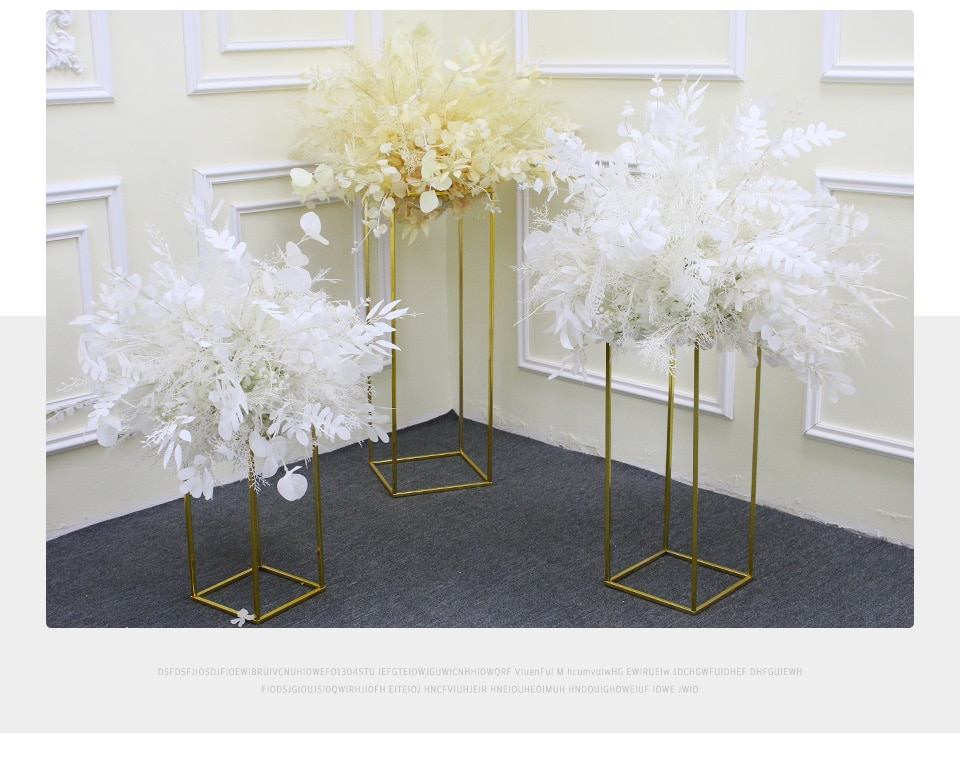Generate a descriptive account of all visible items and actions in the image.

The image showcases exquisite artificial flower decorations designed for wedding cake toppers, presented in three elegant arrangements. Each arrangement features a variety of delicately detailed white and light yellow foliage, beautifully styled in tall, slender golden stands. The textures of the artificial flowers emphasize their lifelike appearance, creating a stunning aesthetic that enhances any wedding decor. These long-lasting decorations not only maintain their beauty throughout the event but also simplify post-wedding preservation, serving as cherished keepsakes for couples. Ideal for various wedding themes, these artificial flower arrangements require minimal maintenance, making them a practical choice for cake decorators and couples alike.